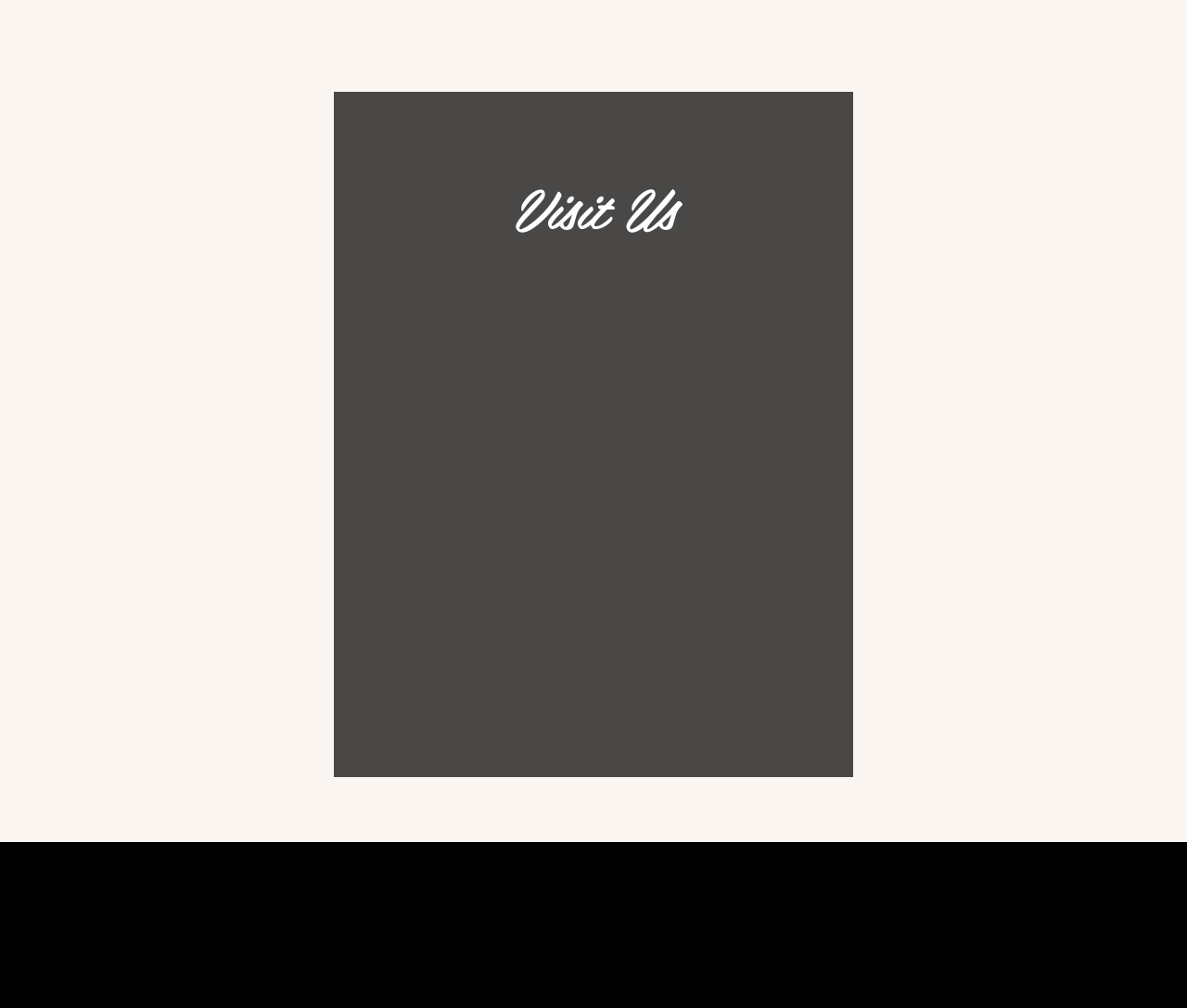Please find and report the bounding box coordinates of the element to click in order to perform the following action: "Click the 'Facebook - White Circle' link". The coordinates should be expressed as four float numbers between 0 and 1, in the format [left, top, right, bottom].

[0.451, 0.889, 0.477, 0.92]